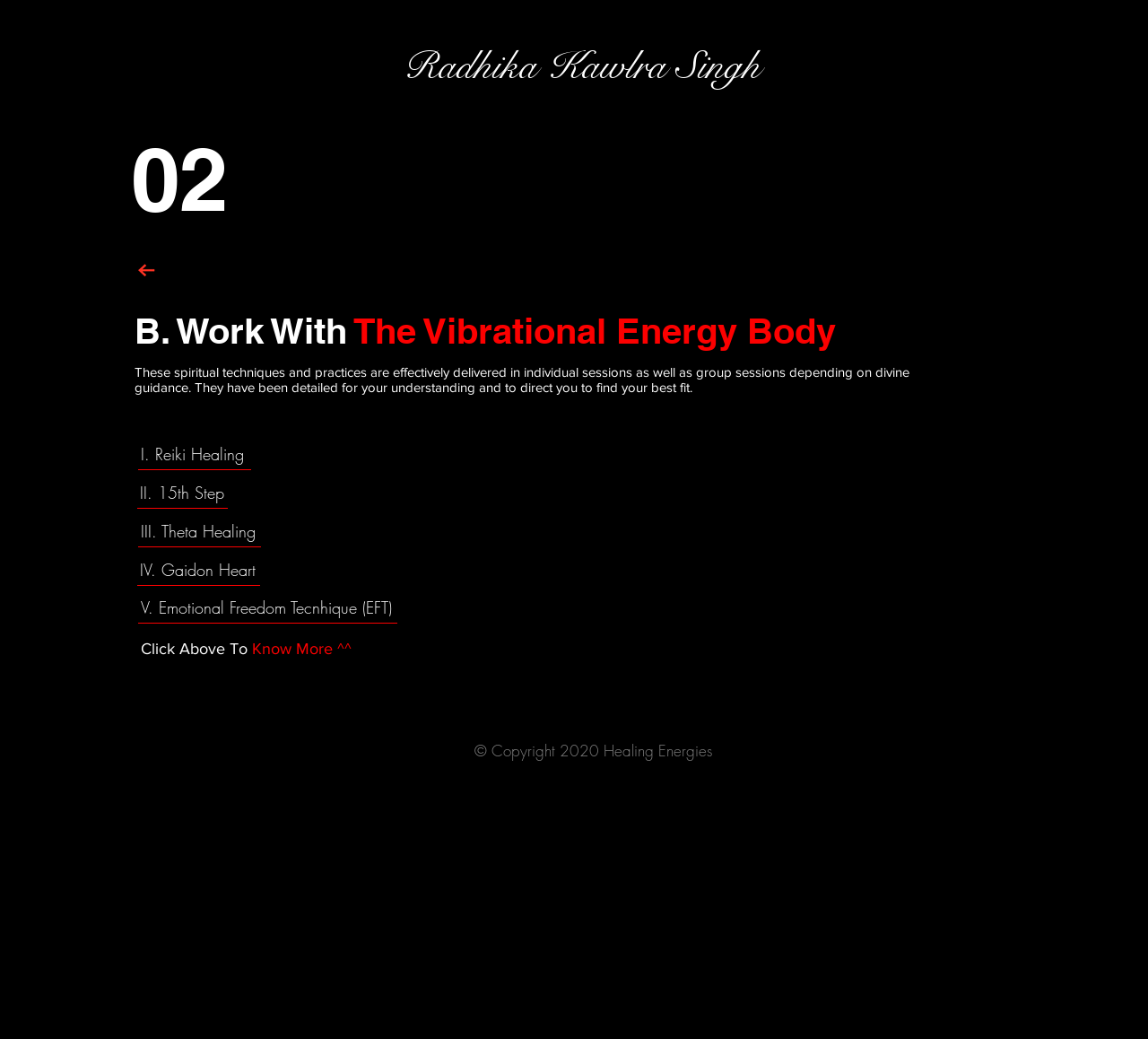Pinpoint the bounding box coordinates of the element you need to click to execute the following instruction: "Read more about Hang-Ten Therapeutics". The bounding box should be represented by four float numbers between 0 and 1, in the format [left, top, right, bottom].

None